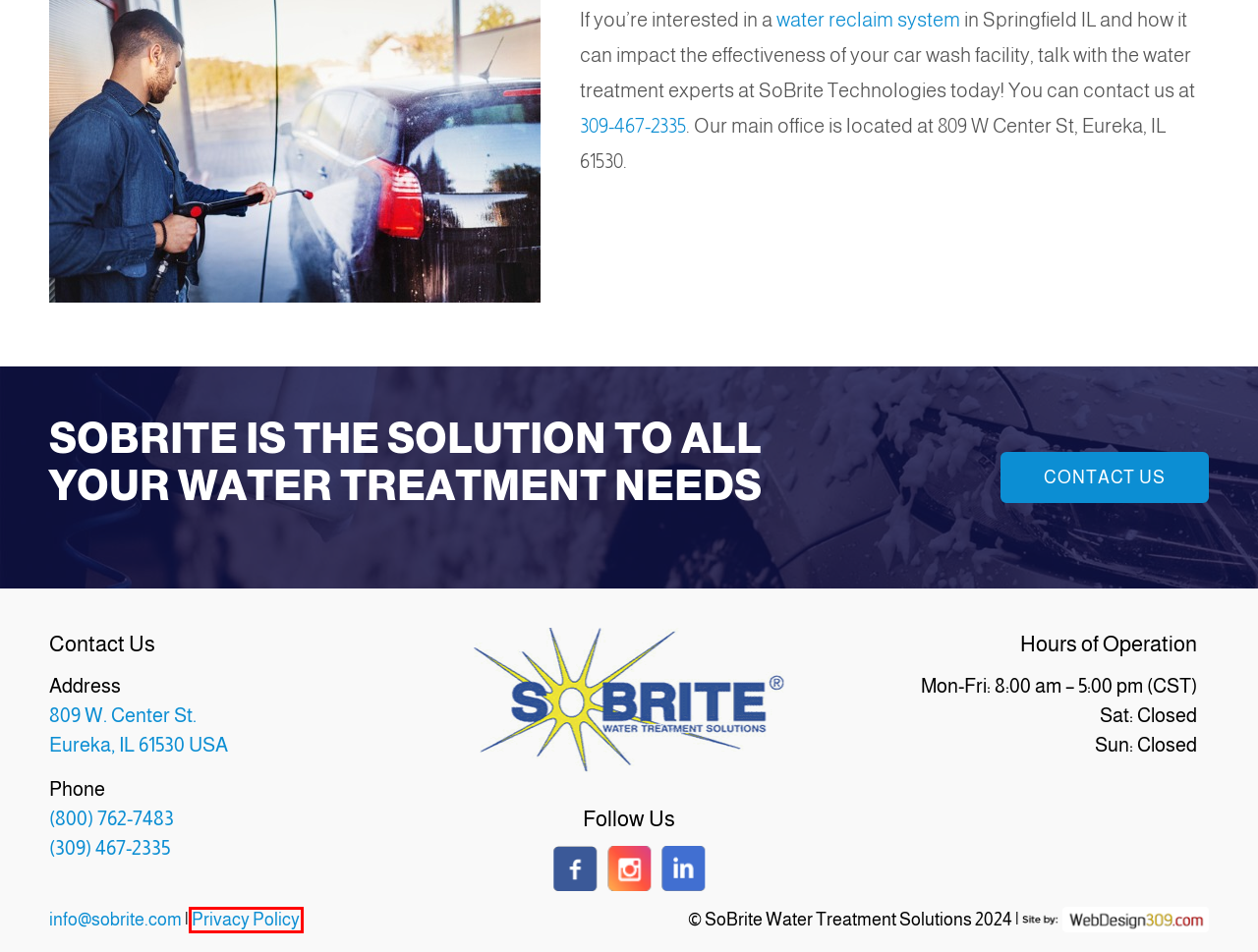Analyze the given webpage screenshot and identify the UI element within the red bounding box. Select the webpage description that best matches what you expect the new webpage to look like after clicking the element. Here are the candidates:
A. Home - SoBrite Water Treatment Solutions
B. Top-Rated Web Design & Digital Marketing | WebDesign309.com
C. Water Reclaim System Rockford IL | SoBrite Technologies
D. Water Reclaim System Champaign IL | Water Treatment Tech
E. Contact Us - SoBrite Water Treatment Solutions
F. Privacy Policy - SoBrite Water Treatment Solutions
G. About - SoBrite Water Treatment Solutions
H. Water Reclaim System Illinois | Water Treatment Technology

F